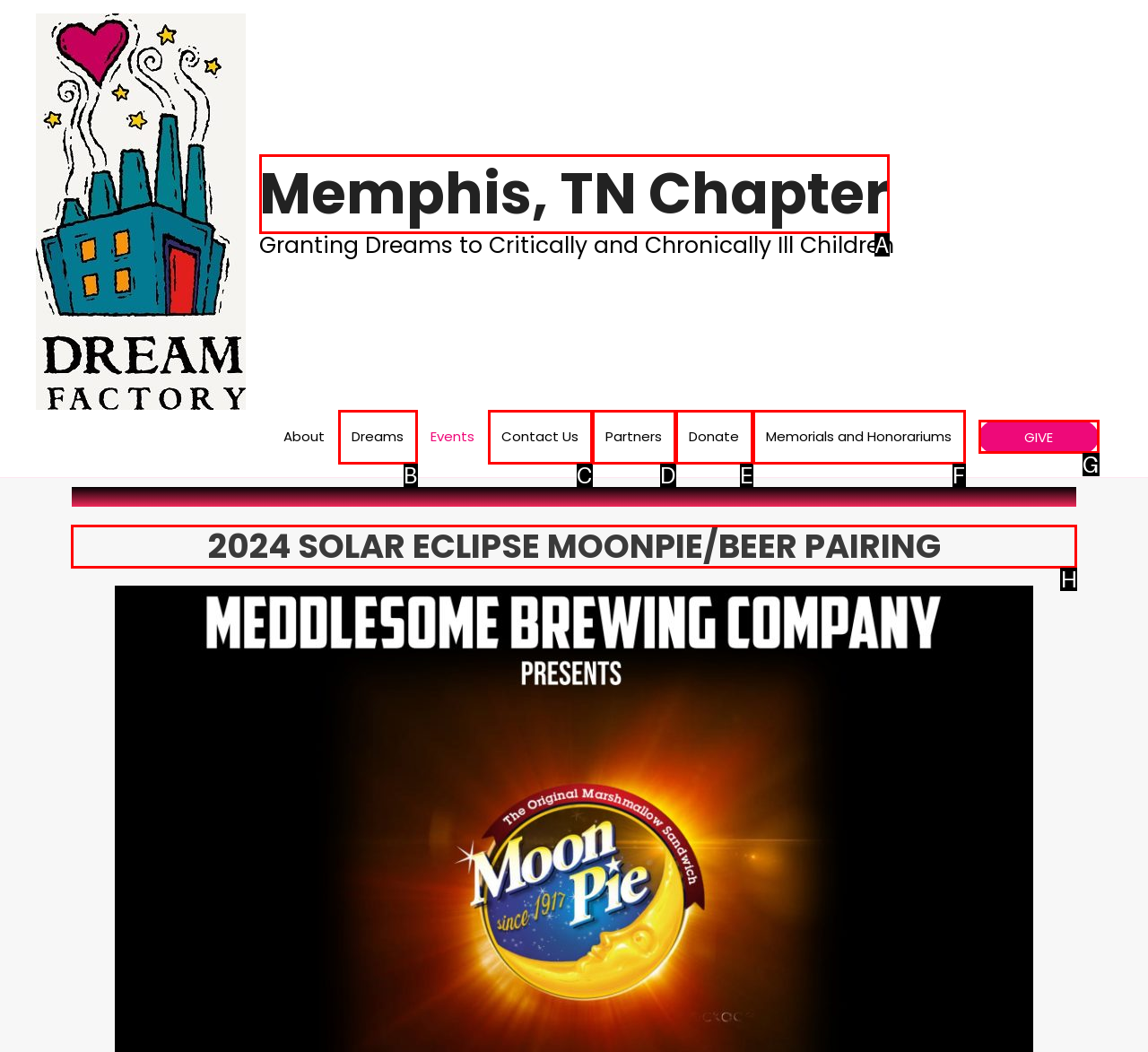Decide which UI element to click to accomplish the task: explore 2024 SOLAR ECLIPSE MOONPIE/BEER PAIRING event
Respond with the corresponding option letter.

H